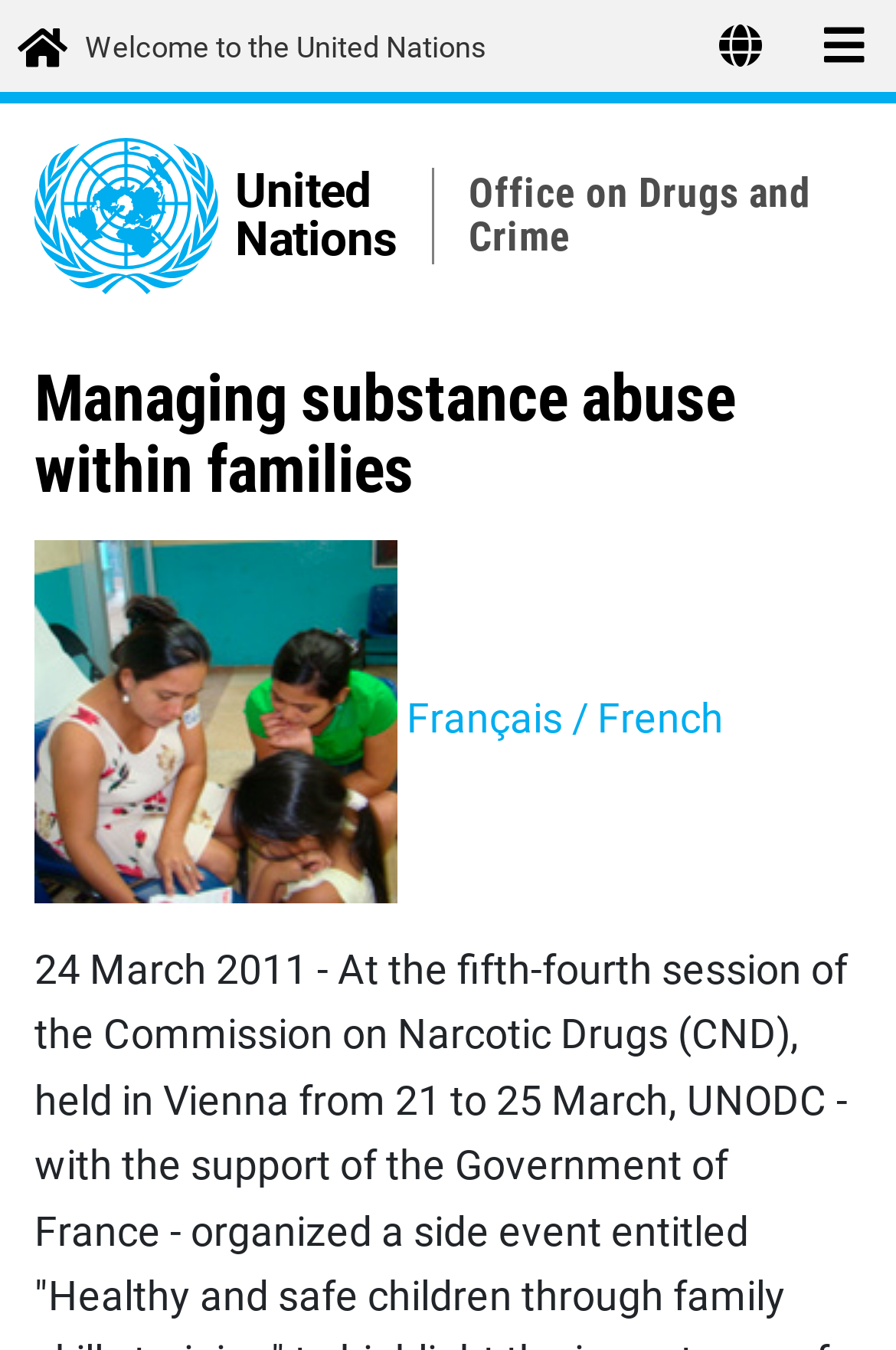Please determine the bounding box of the UI element that matches this description: Office on Drugs and Crime. The coordinates should be given as (top-left x, top-left y, bottom-right x, bottom-right y), with all values between 0 and 1.

[0.523, 0.125, 0.905, 0.192]